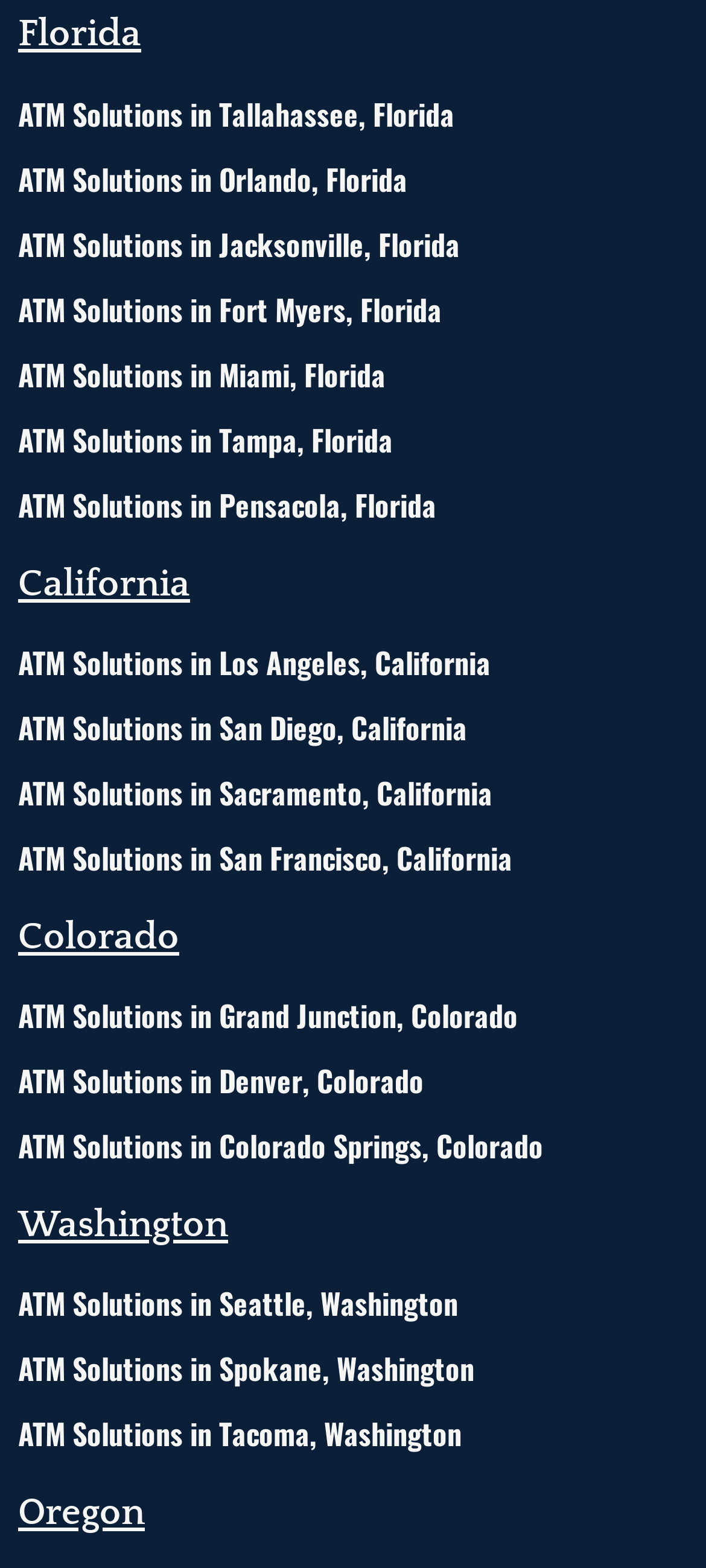Identify the bounding box coordinates for the region of the element that should be clicked to carry out the instruction: "View ATM Solutions in Tallahassee, Florida". The bounding box coordinates should be four float numbers between 0 and 1, i.e., [left, top, right, bottom].

[0.026, 0.058, 0.644, 0.086]